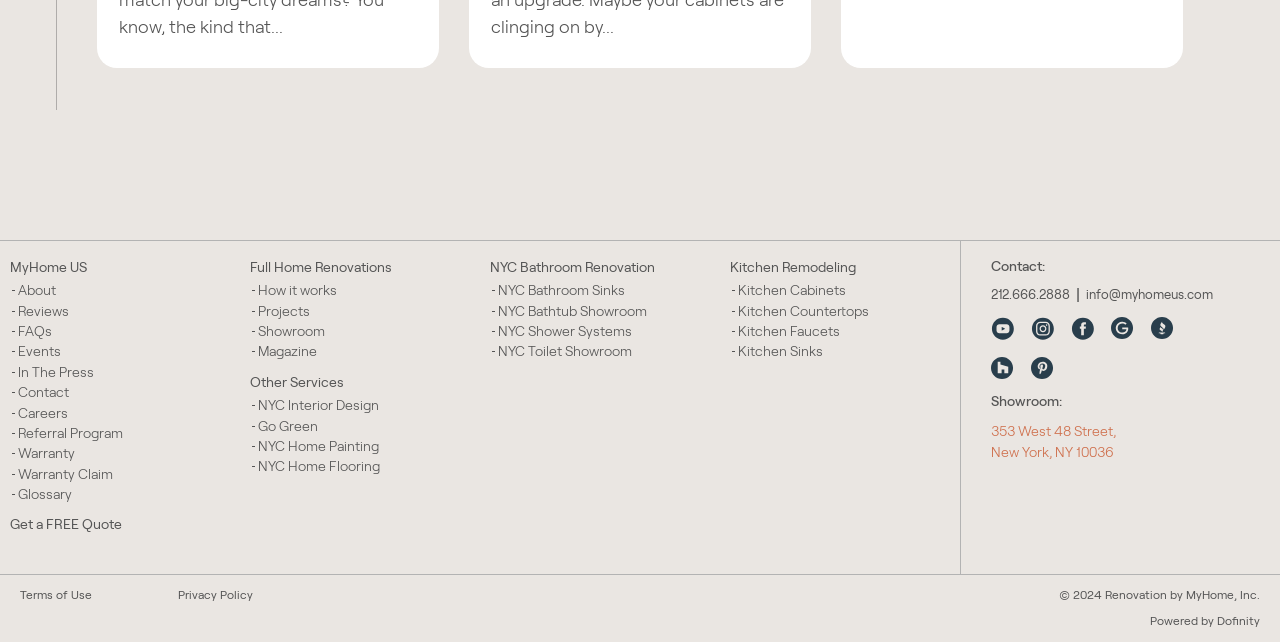Using the given element description, provide the bounding box coordinates (top-left x, top-left y, bottom-right x, bottom-right y) for the corresponding UI element in the screenshot: Other Services

[0.195, 0.584, 0.269, 0.608]